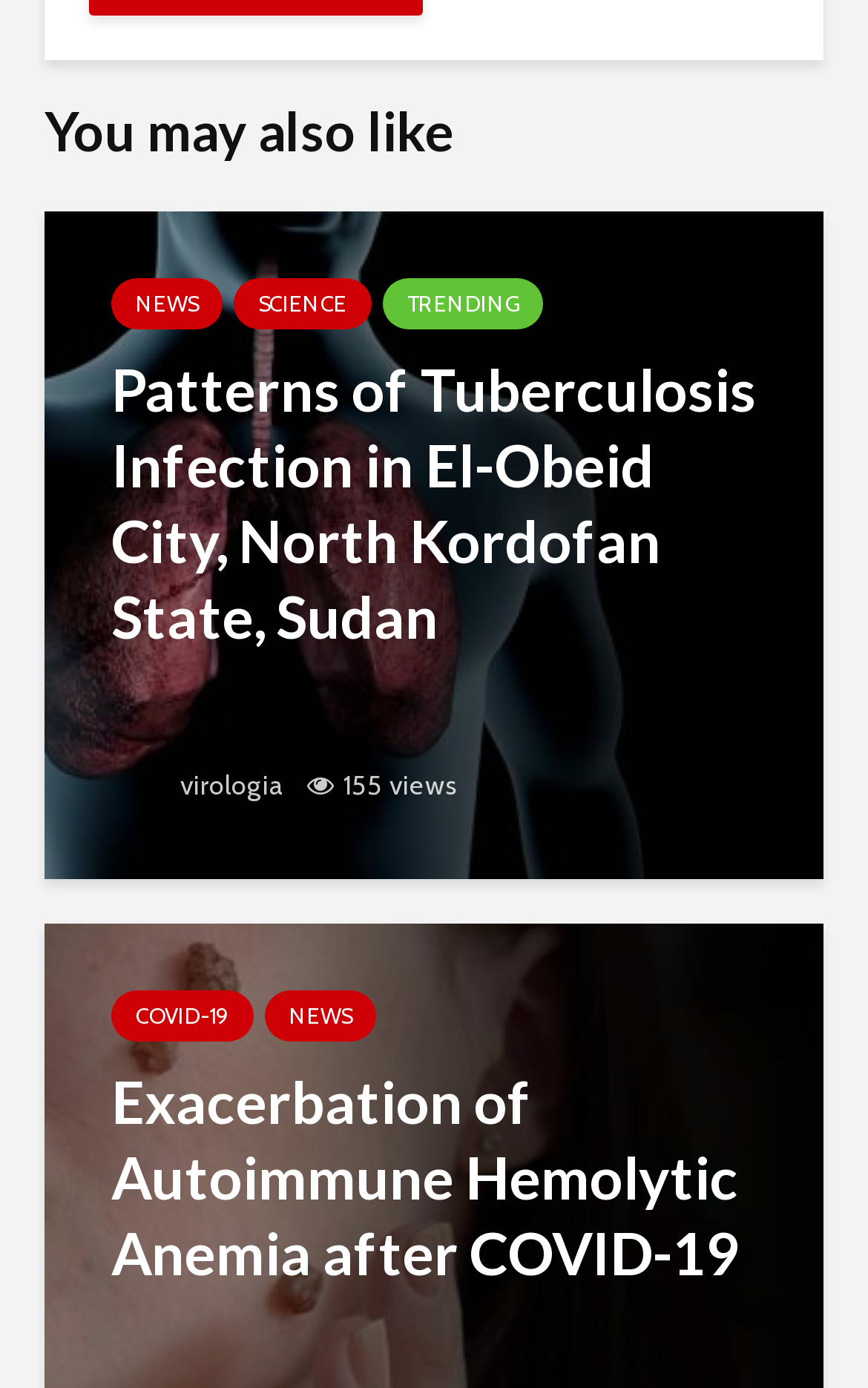What is the topic of the first article?
Analyze the image and deliver a detailed answer to the question.

The first article is titled 'Patterns of Tuberculosis Infection in El-Obeid City, North Kordofan State, Sudan', which suggests that the topic of the article is Tuberculosis Infection.